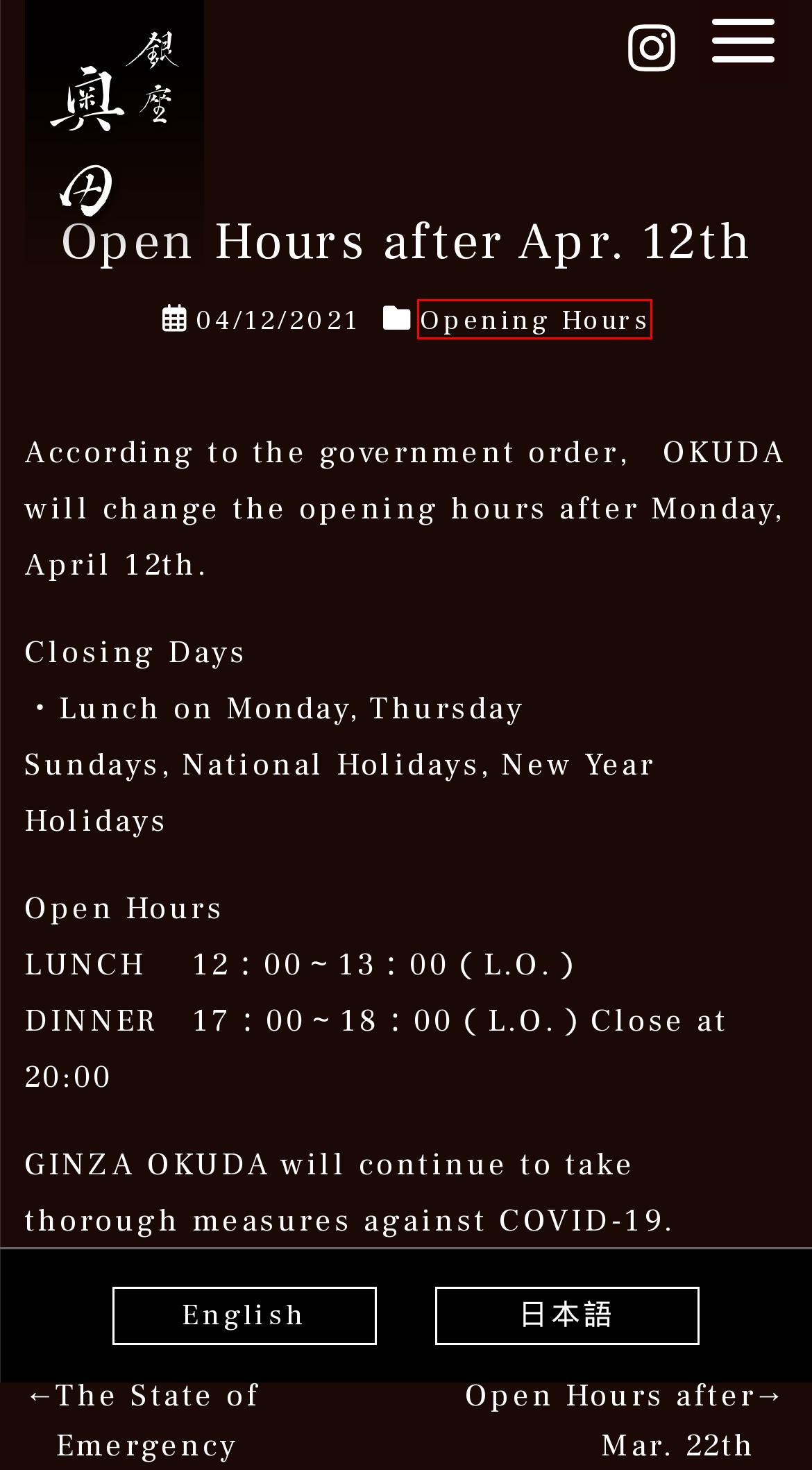You have a screenshot of a webpage with an element surrounded by a red bounding box. Choose the webpage description that best describes the new page after clicking the element inside the red bounding box. Here are the candidates:
A. INTRODUCTION – Ginza OKUDA
B. Ginza OKUDA
C. SEASONAL DISHES – Ginza OKUDA
D. The State of Emergency – Ginza OKUDA
E. 4月12日以降・営業時間のご案内 – 銀座 奥田
F. INTERIOR – Ginza OKUDA
G. Opening Hours – Ginza OKUDA
H. Open Hours after Mar. 22th – Ginza OKUDA

G